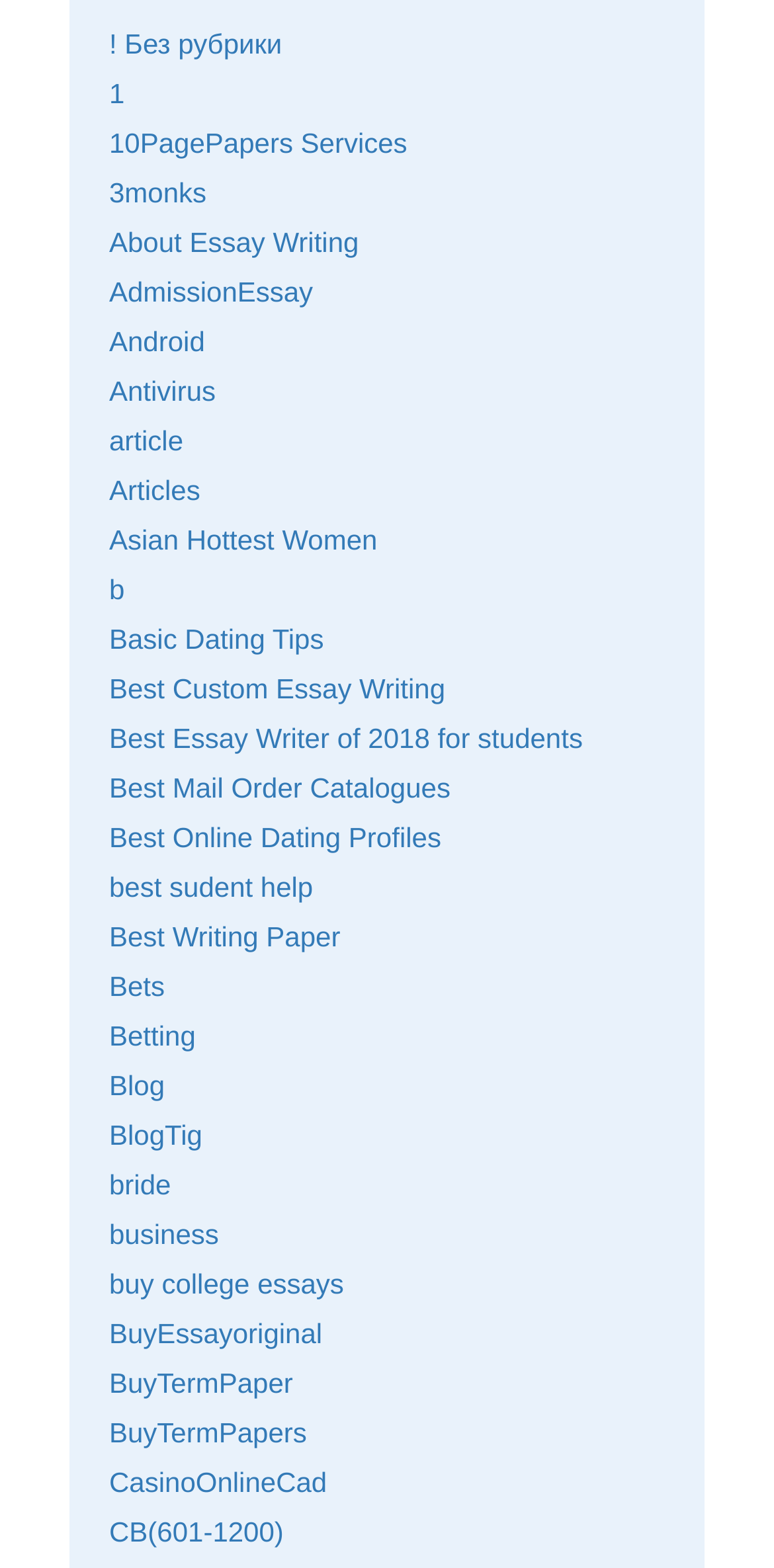What is the first link on the webpage? Refer to the image and provide a one-word or short phrase answer.

! Без рубрики